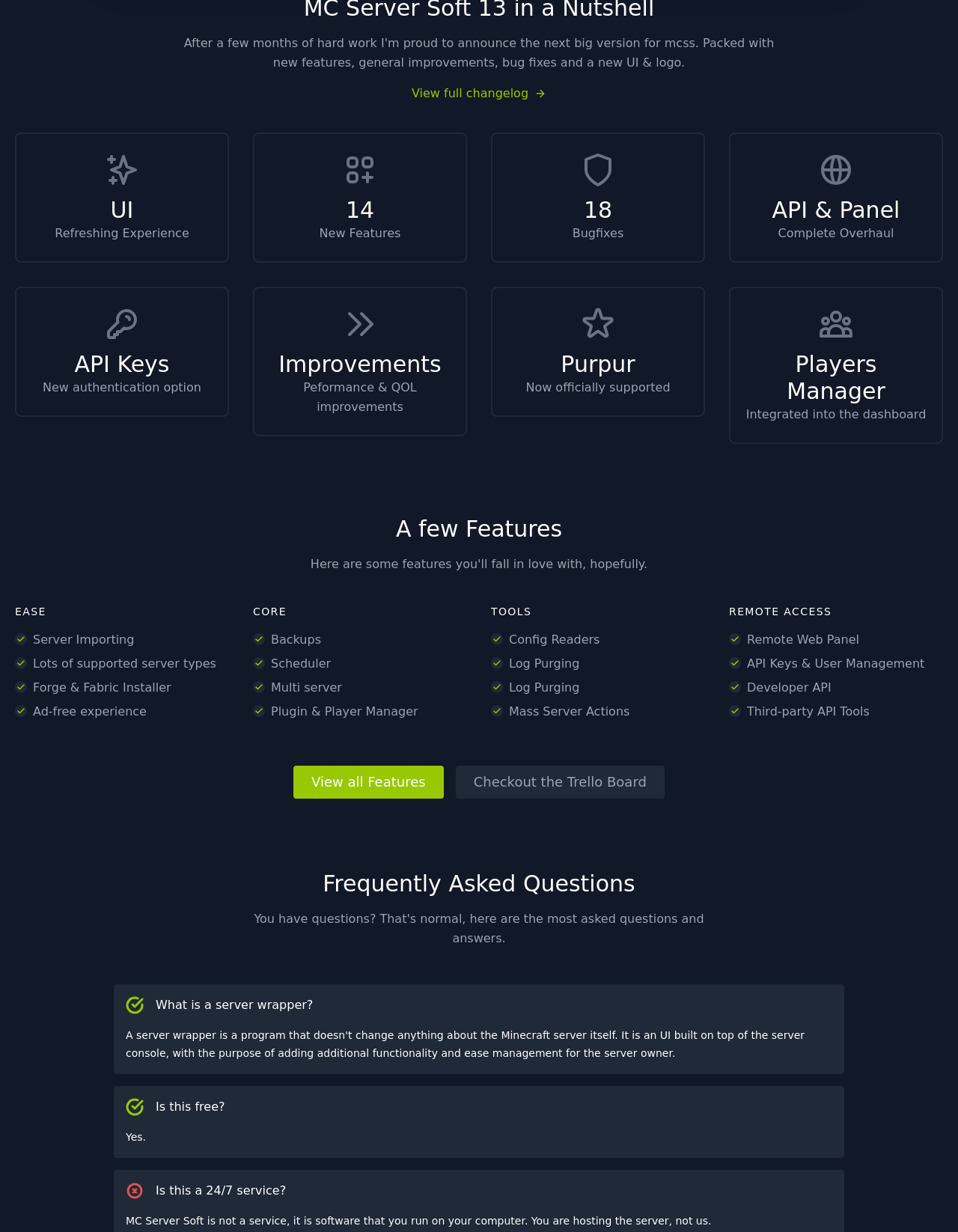Is MC Server Soft a 24/7 service?
Refer to the screenshot and deliver a thorough answer to the question presented.

According to the FAQ section, MC Server Soft is not a service, it is software that you run on your computer, which means it is not a 24/7 service.